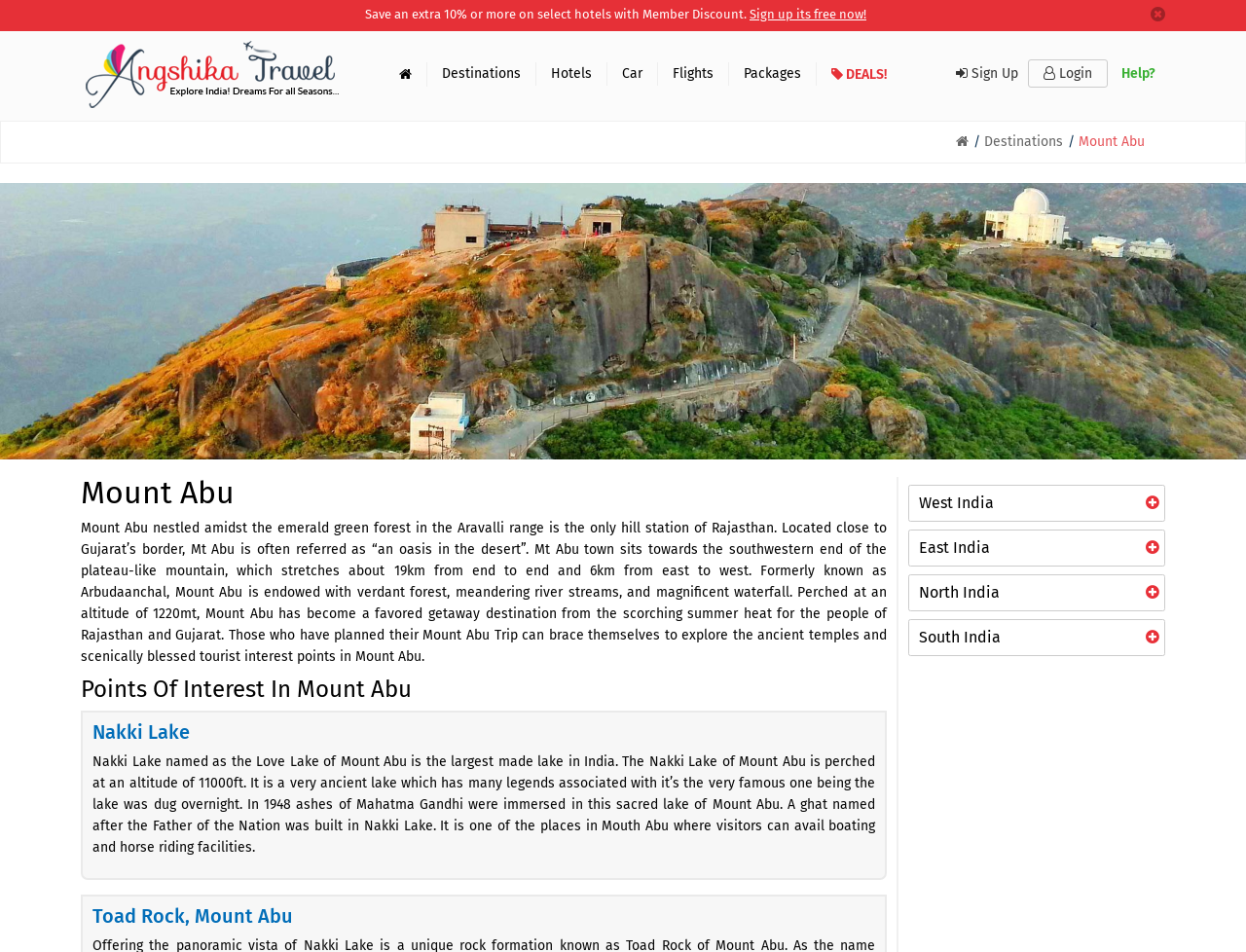Respond with a single word or phrase to the following question: What is the name of the hill station?

Mount Abu